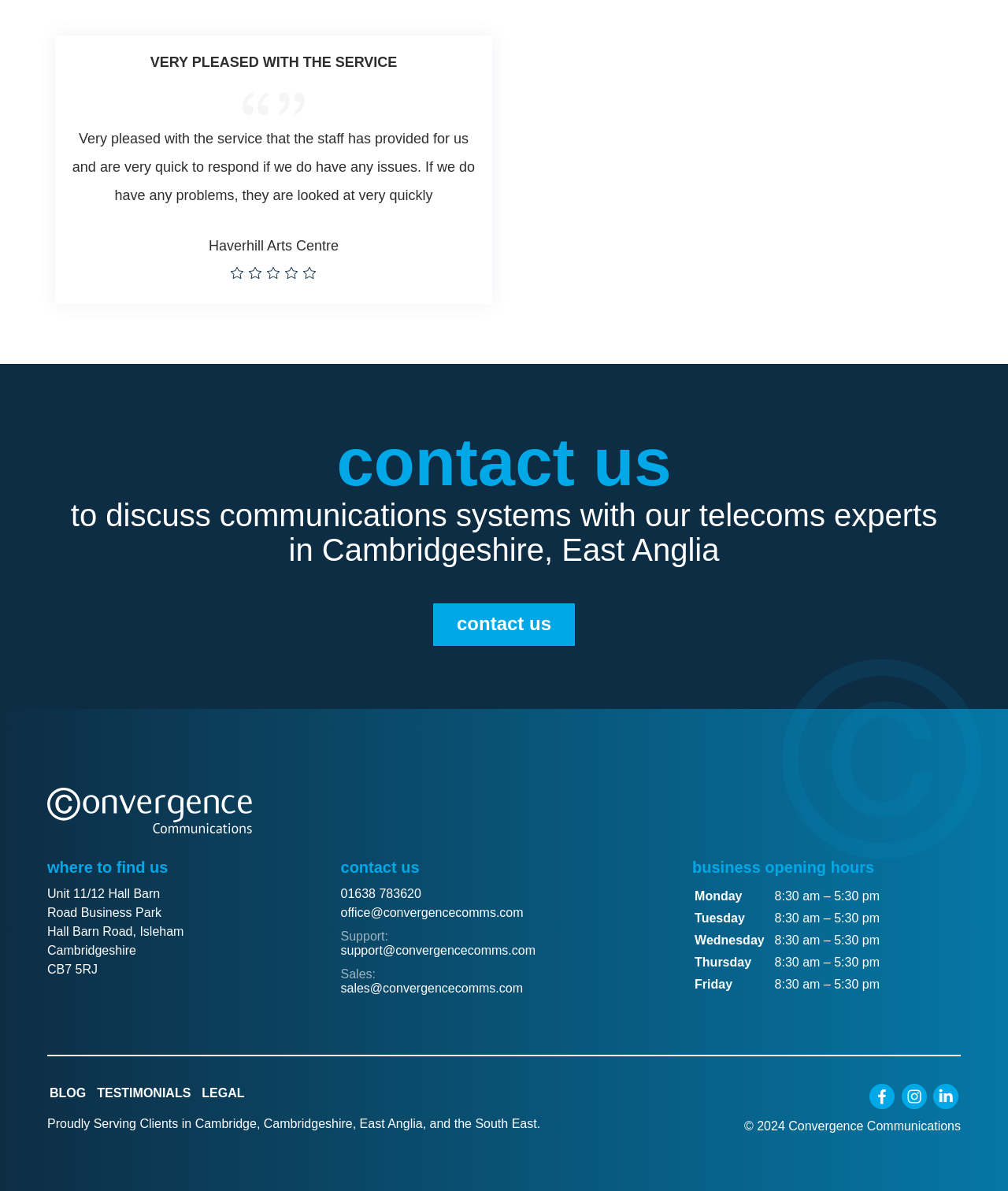Can you specify the bounding box coordinates of the area that needs to be clicked to fulfill the following instruction: "email office@convergencecomms.com"?

[0.338, 0.761, 0.519, 0.772]